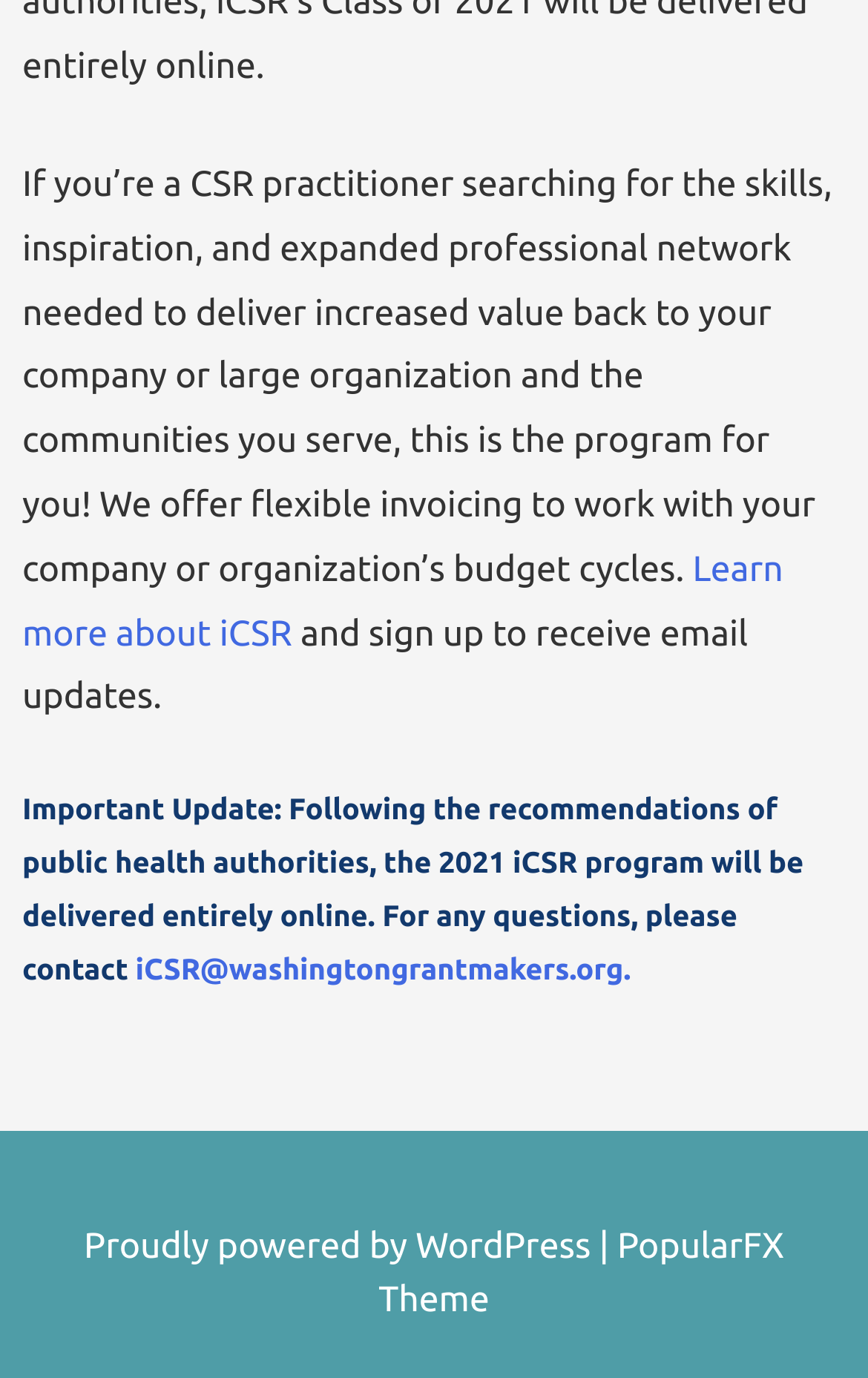How will the 2021 iCSR program be delivered?
Answer with a single word or phrase, using the screenshot for reference.

Entirely online